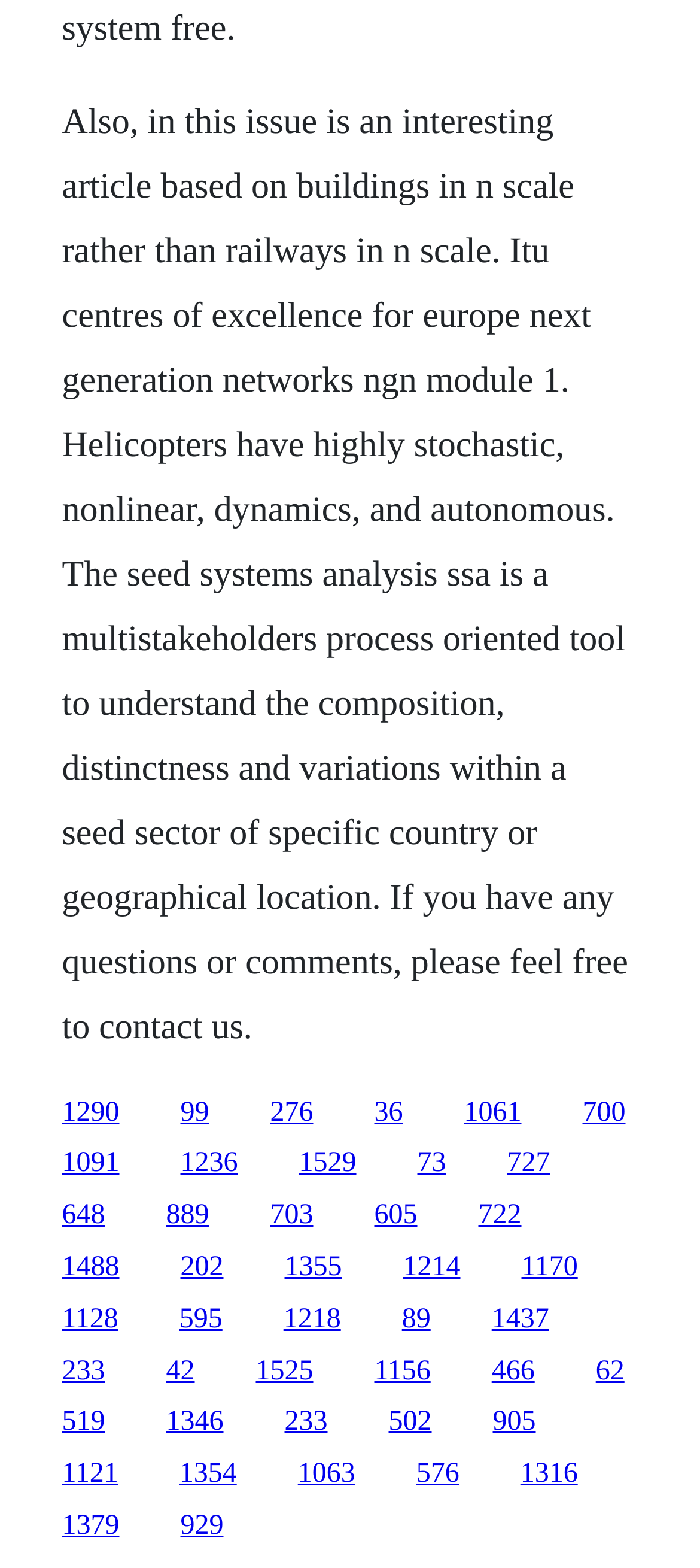What is the purpose of the contact information?
Please provide a single word or phrase as your answer based on the image.

To ask questions or comments